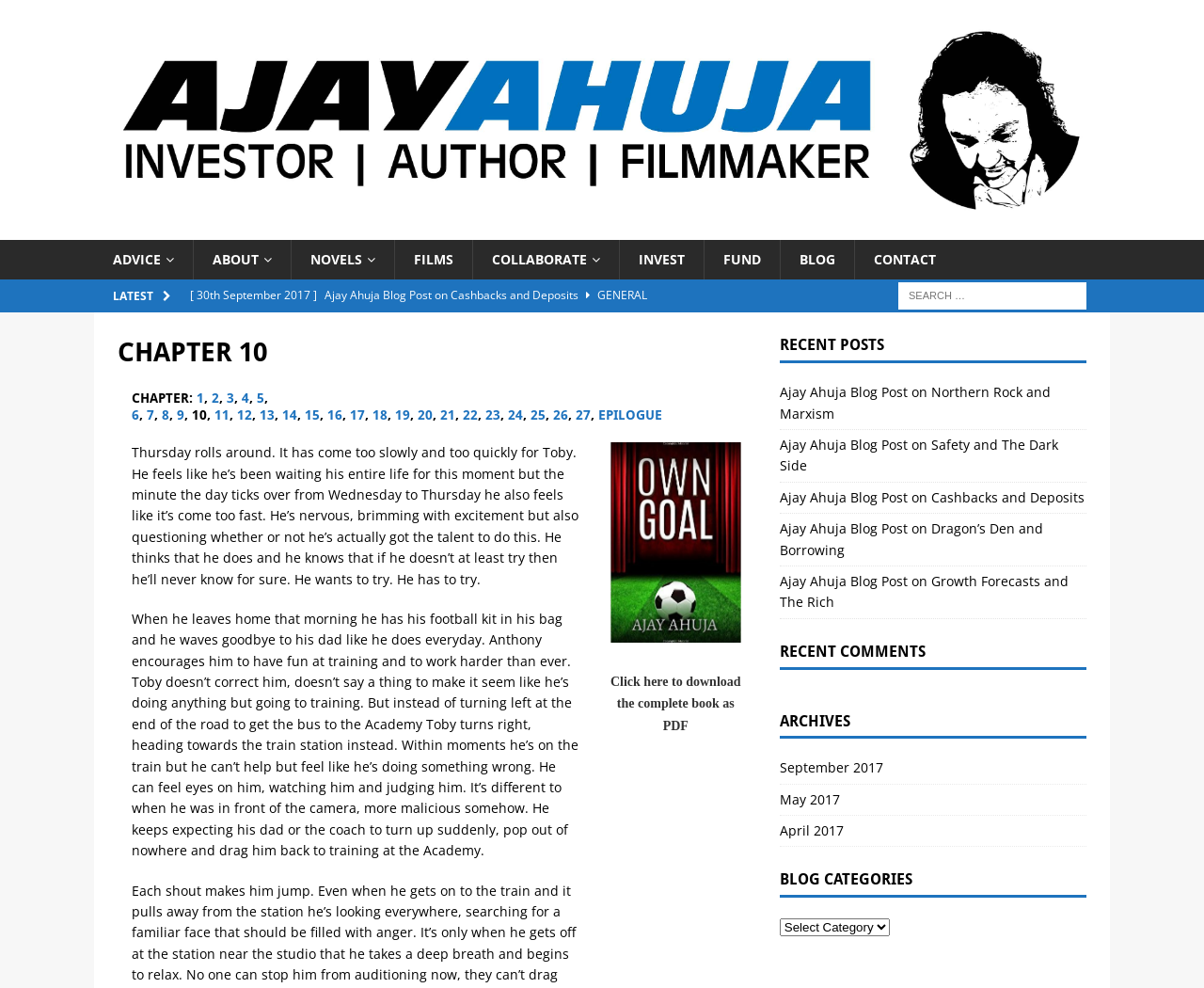What is the name of the author? Refer to the image and provide a one-word or short phrase answer.

Ajay Ahuja